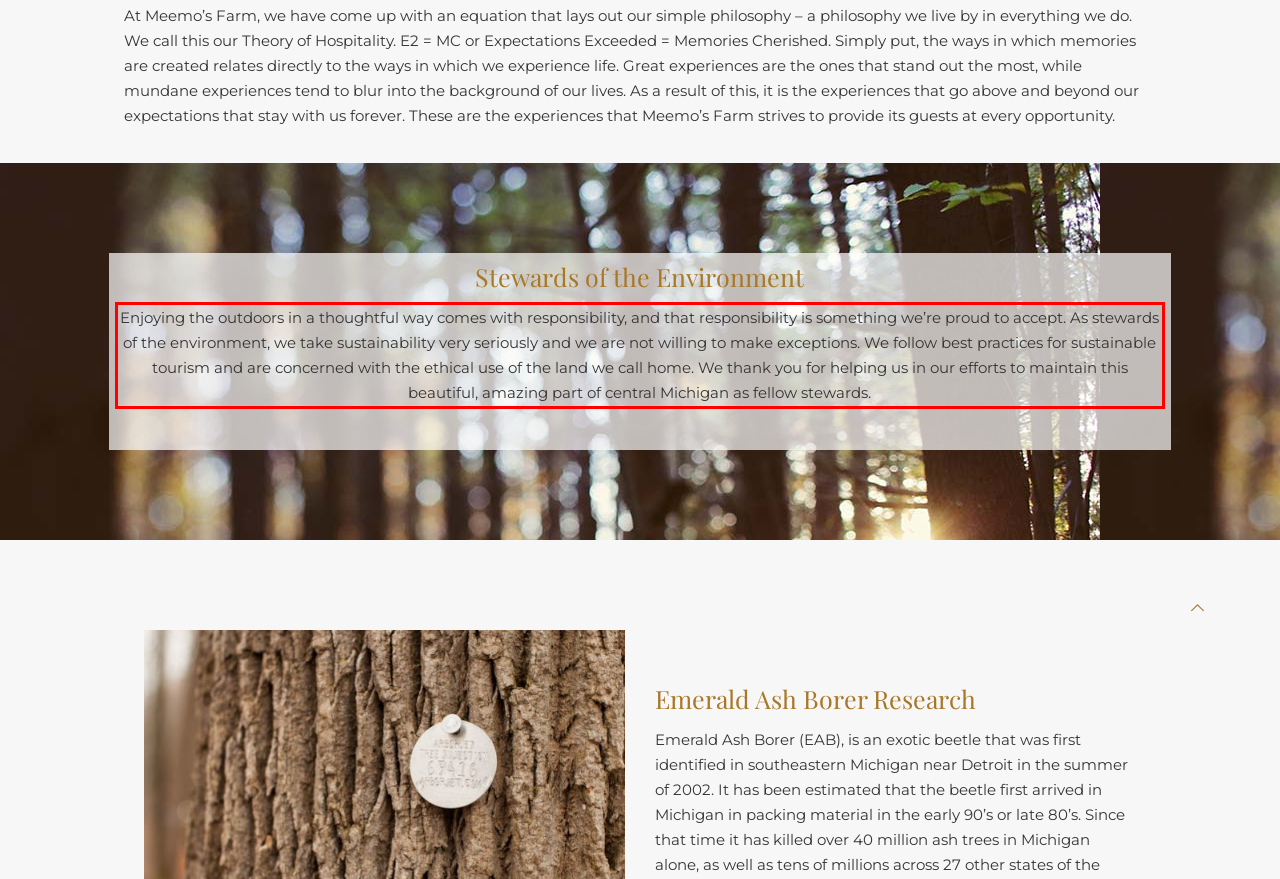With the given screenshot of a webpage, locate the red rectangle bounding box and extract the text content using OCR.

Enjoying the outdoors in a thoughtful way comes with responsibility, and that responsibility is something we’re proud to accept. As stewards of the environment, we take sustainability very seriously and we are not willing to make exceptions. We follow best practices for sustainable tourism and are concerned with the ethical use of the land we call home. We thank you for helping us in our efforts to maintain this beautiful, amazing part of central Michigan as fellow stewards.